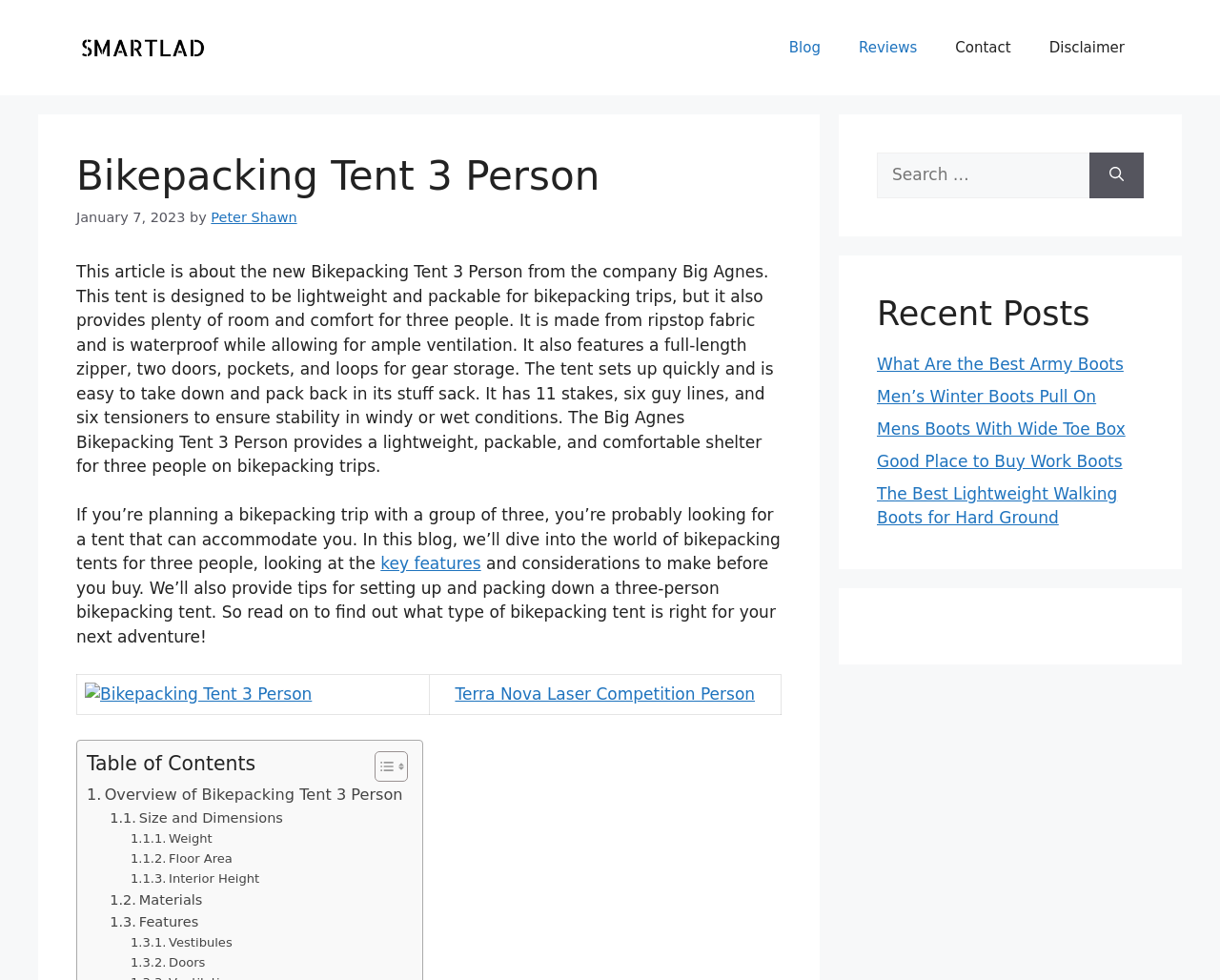Please answer the following question using a single word or phrase: 
How many stakes does the bikepacking tent have?

11 stakes